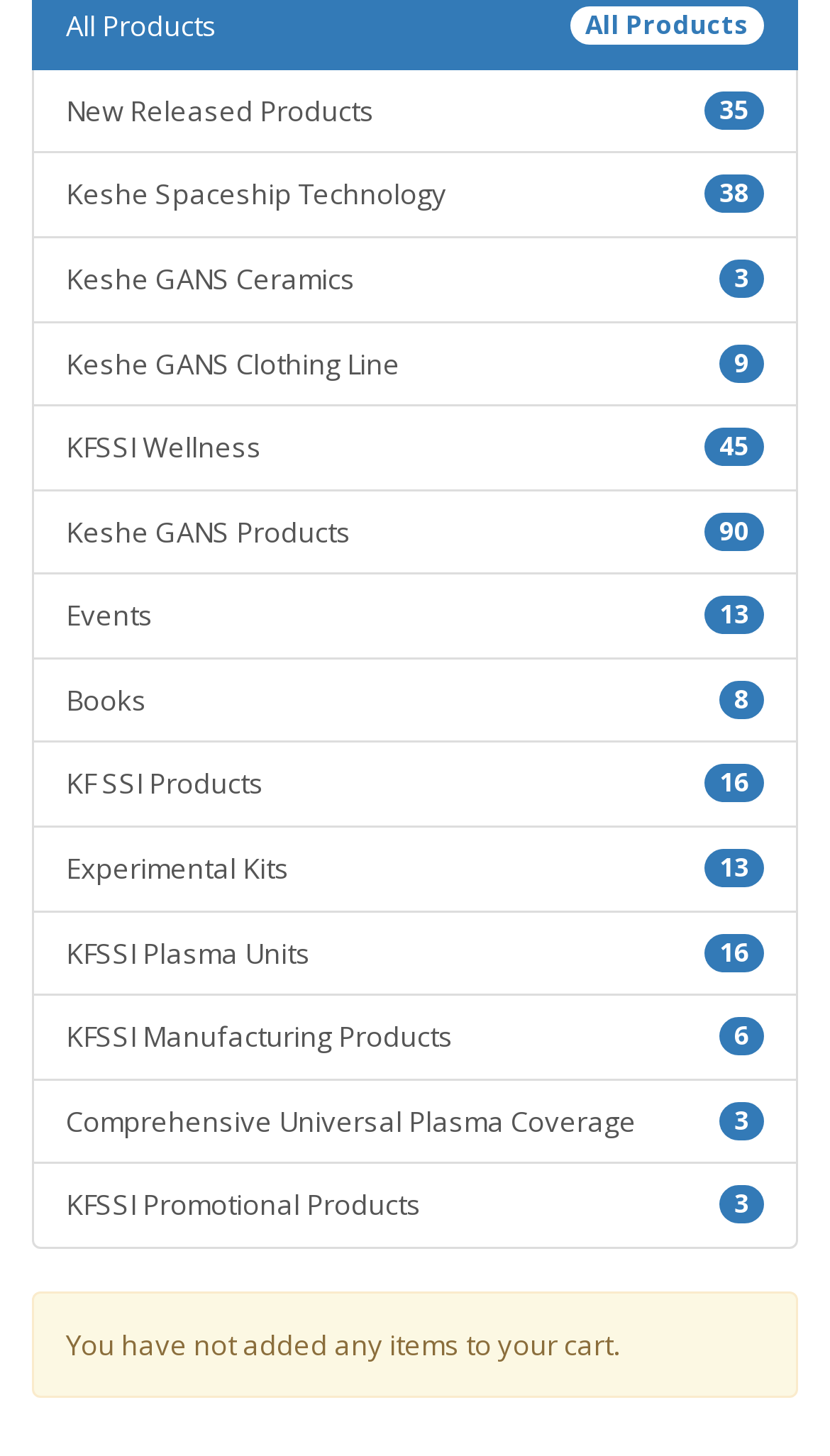Please respond in a single word or phrase: 
How many items are in the cart?

0